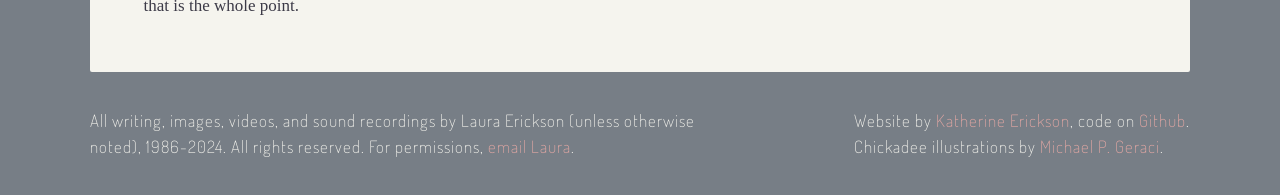Carefully examine the image and provide an in-depth answer to the question: Where is the code for the website hosted?

The link at the bottom of the webpage states 'code on Github.' This indicates that the code for the website is hosted on Github.